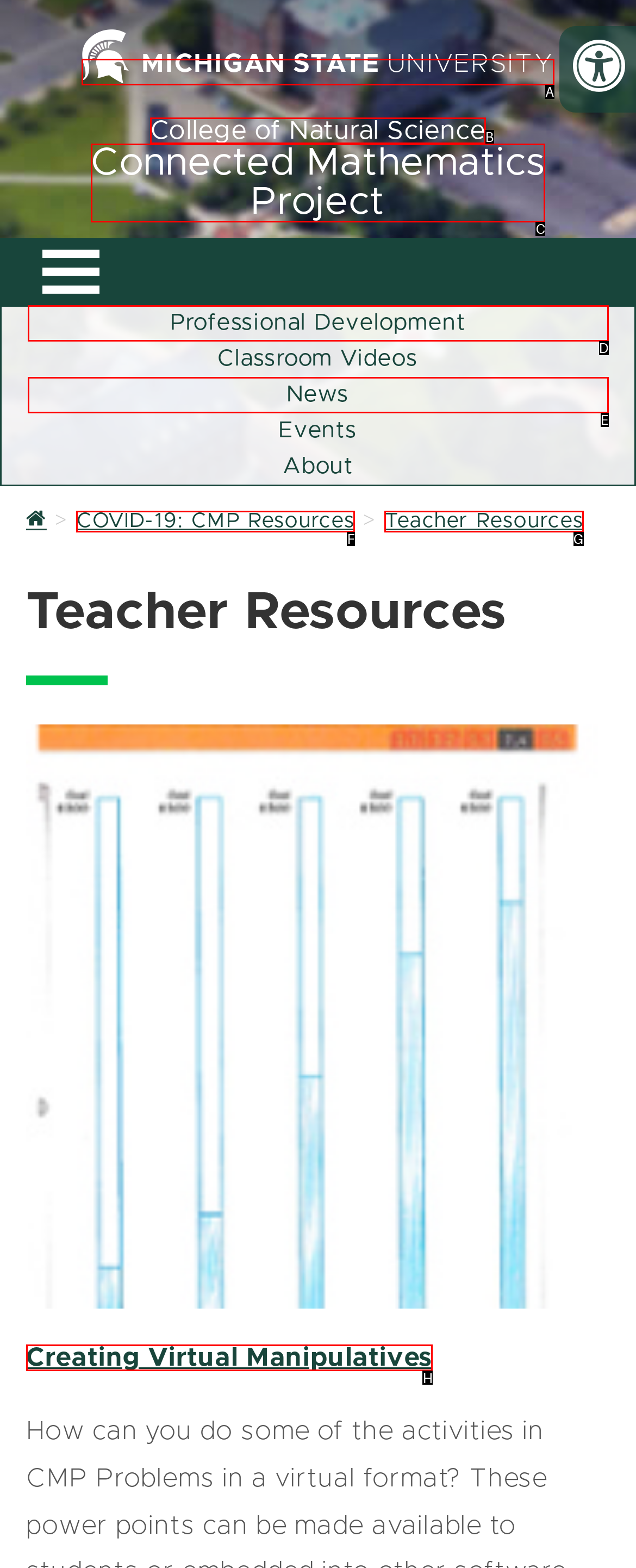Determine which option fits the following description: College of Natural Science
Answer with the corresponding option's letter directly.

B